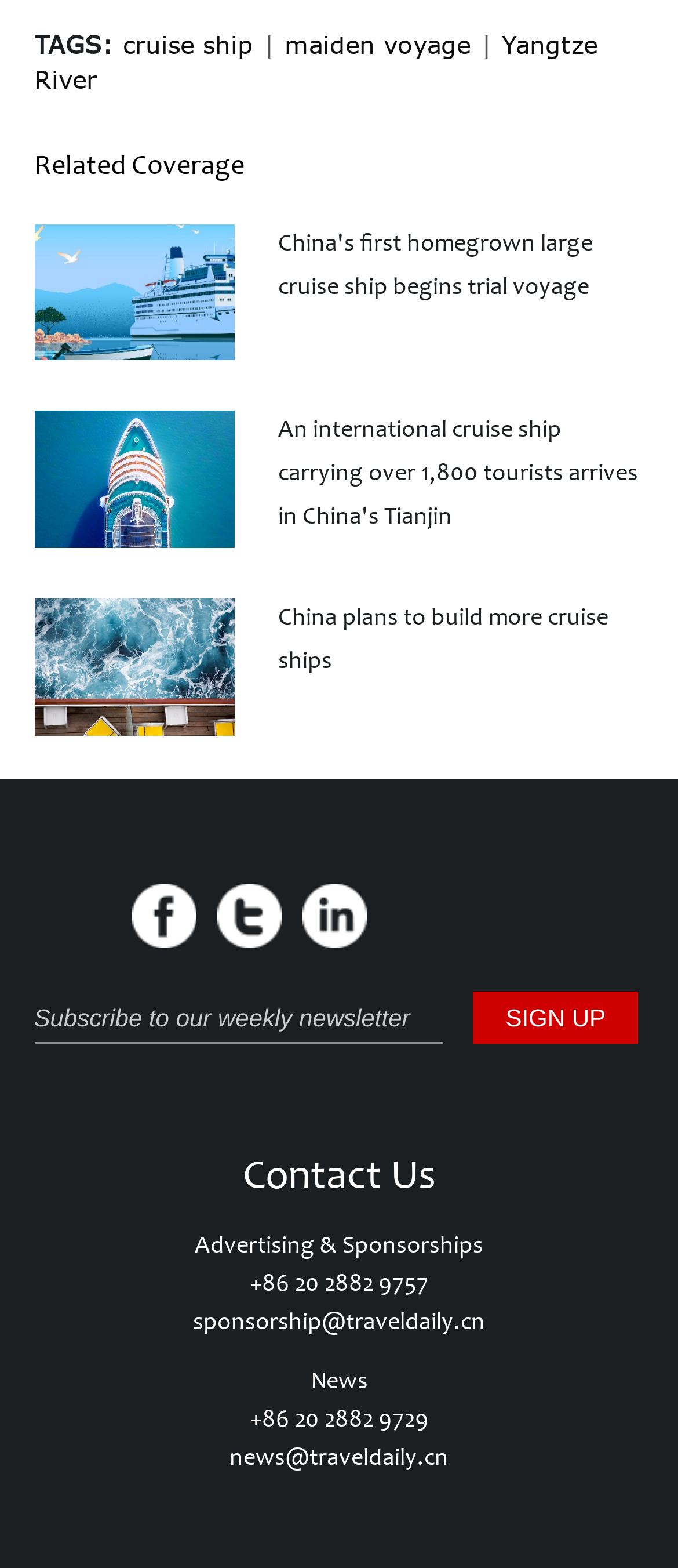Highlight the bounding box coordinates of the region I should click on to meet the following instruction: "Subscribe to the weekly newsletter".

[0.05, 0.633, 0.653, 0.665]